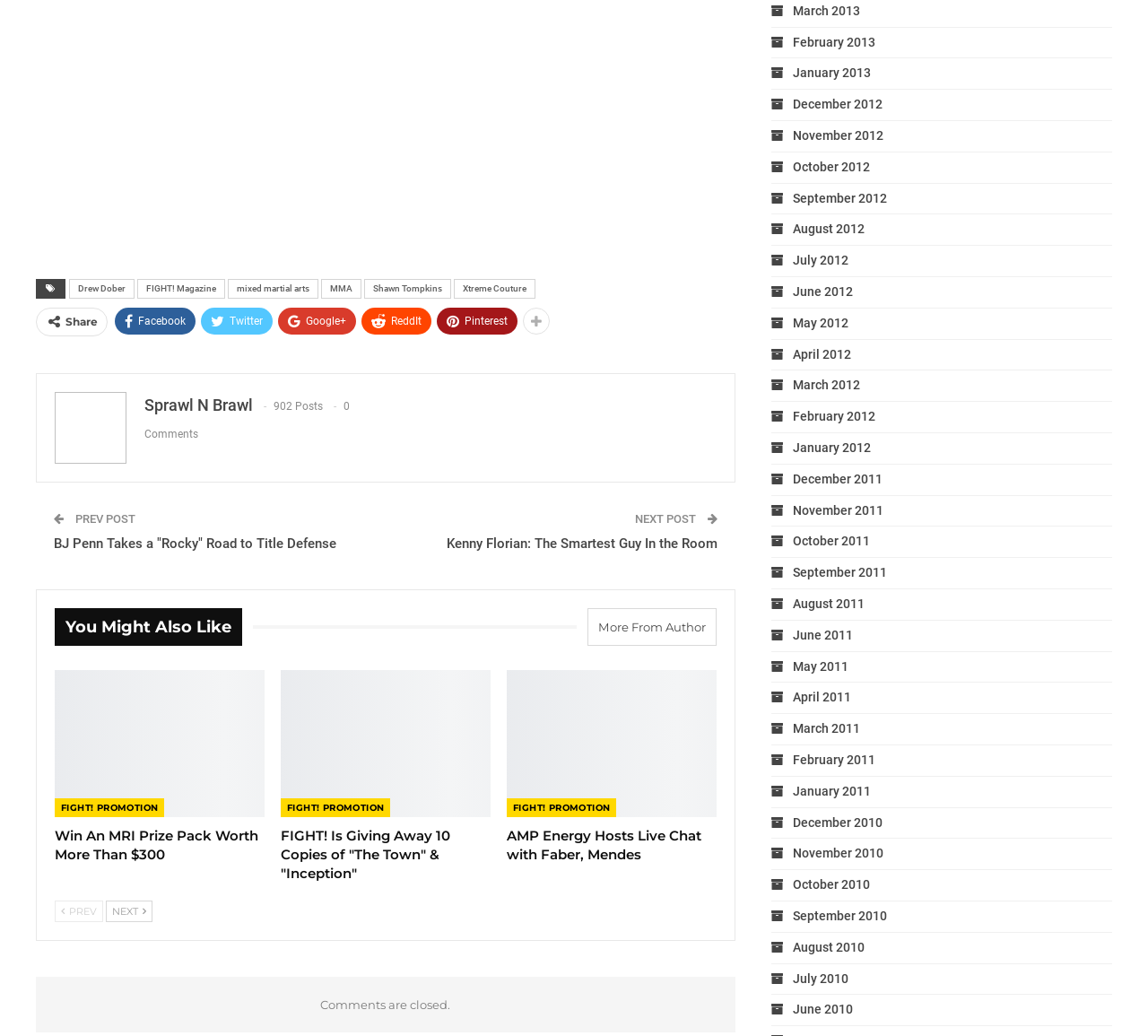What is the topic of the webpage?
Provide a detailed answer to the question, using the image to inform your response.

The topic of the webpage can be inferred from the links 'mixed martial arts' and 'MMA' which appear near the top of the webpage, indicating that the webpage is related to Mixed Martial Arts.